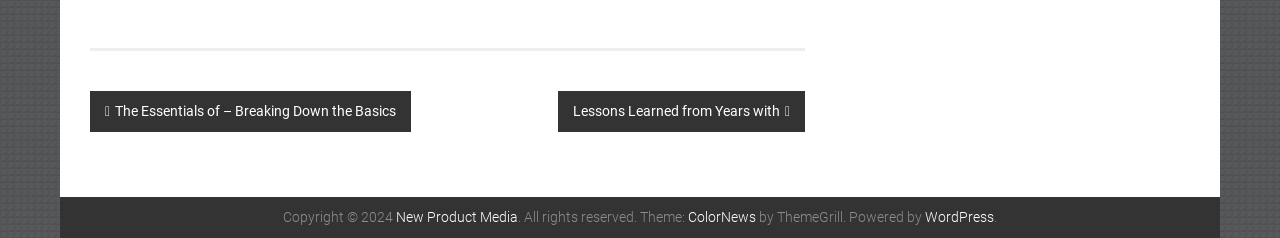Bounding box coordinates are specified in the format (top-left x, top-left y, bottom-right x, bottom-right y). All values are floating point numbers bounded between 0 and 1. Please provide the bounding box coordinate of the region this sentence describes: New Product Media

[0.309, 0.878, 0.405, 0.945]